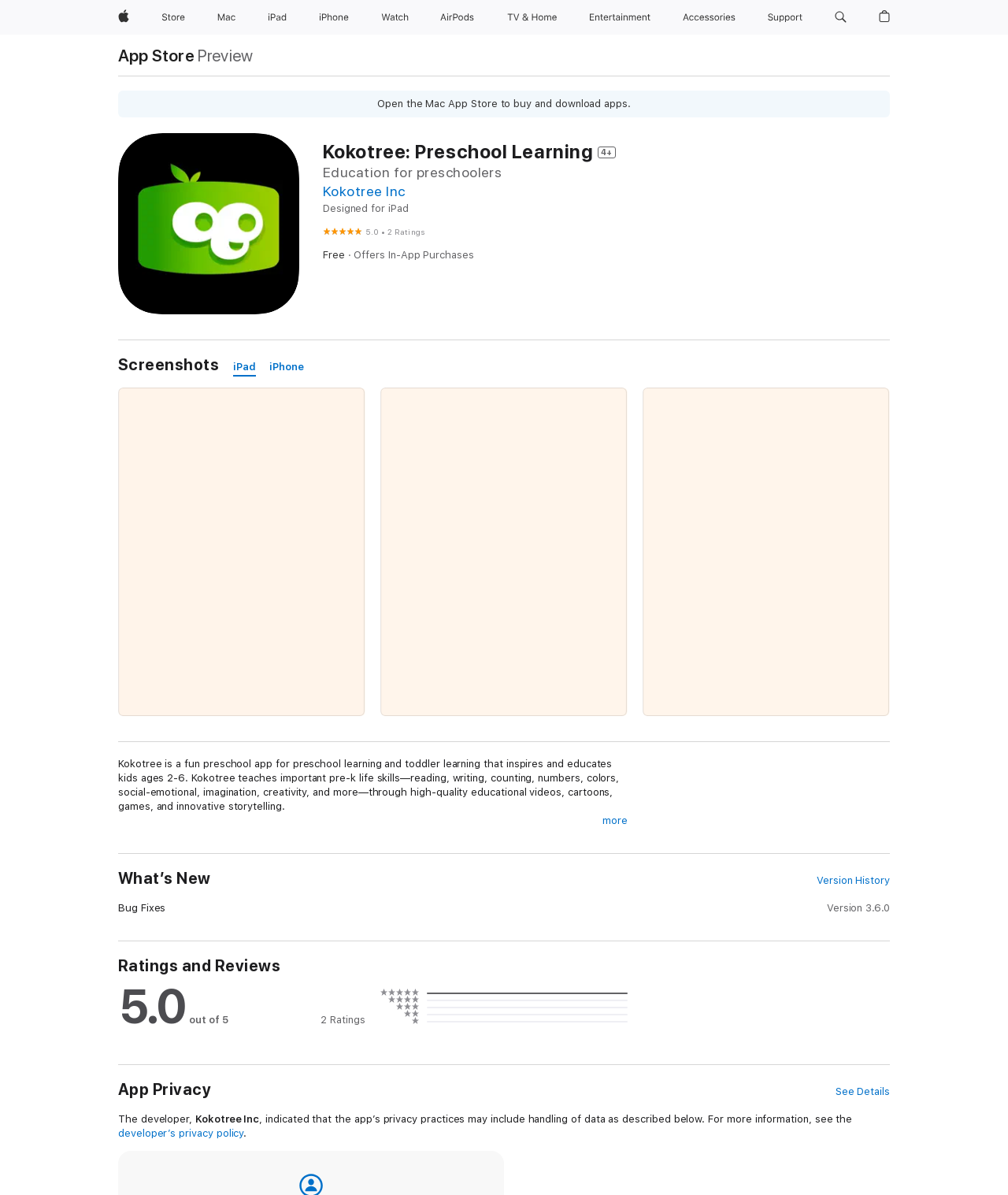Please find the bounding box coordinates in the format (top-left x, top-left y, bottom-right x, bottom-right y) for the given element description. Ensure the coordinates are floating point numbers between 0 and 1. Description: Support

[0.756, 0.0, 0.802, 0.029]